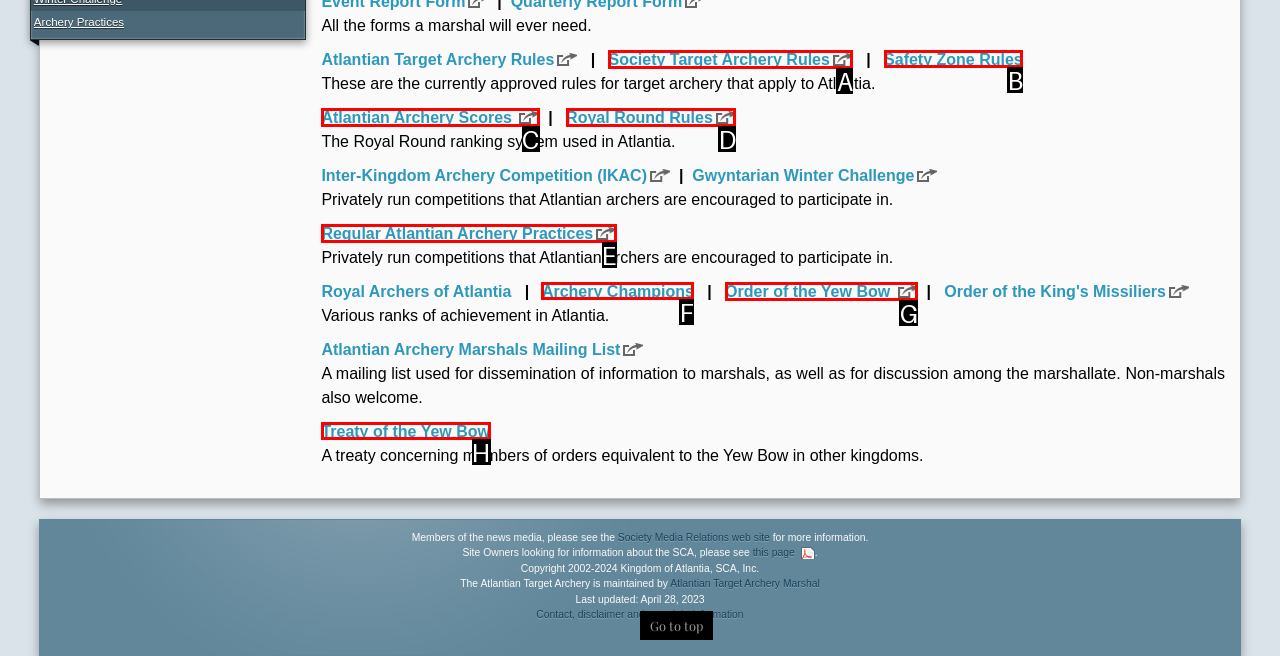Using the description: Treaty of the Yew Bow, find the corresponding HTML element. Provide the letter of the matching option directly.

H